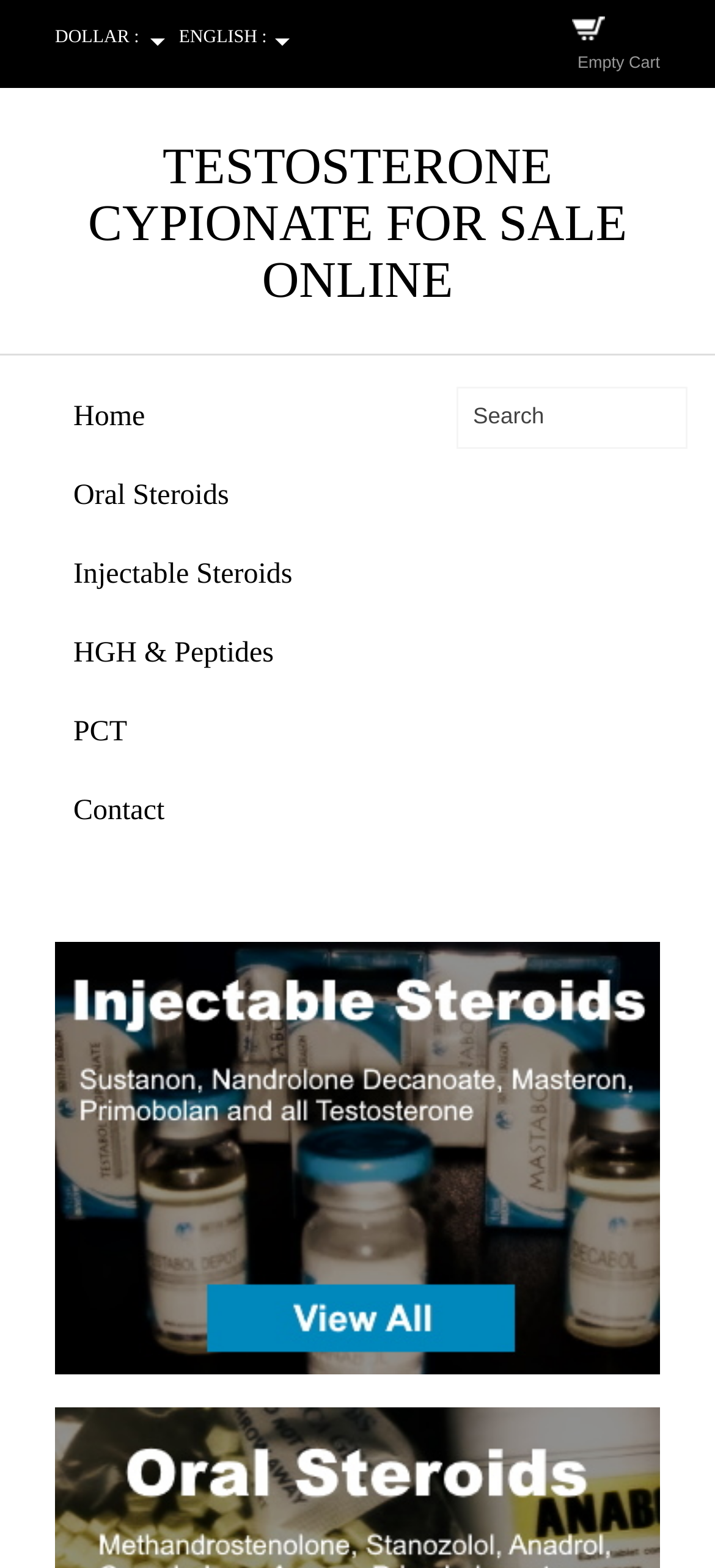What is the purpose of the search box?
Kindly offer a detailed explanation using the data available in the image.

I found a textbox with a StaticText element 'Search' next to it, which implies that the textbox is used for searching something on the website.